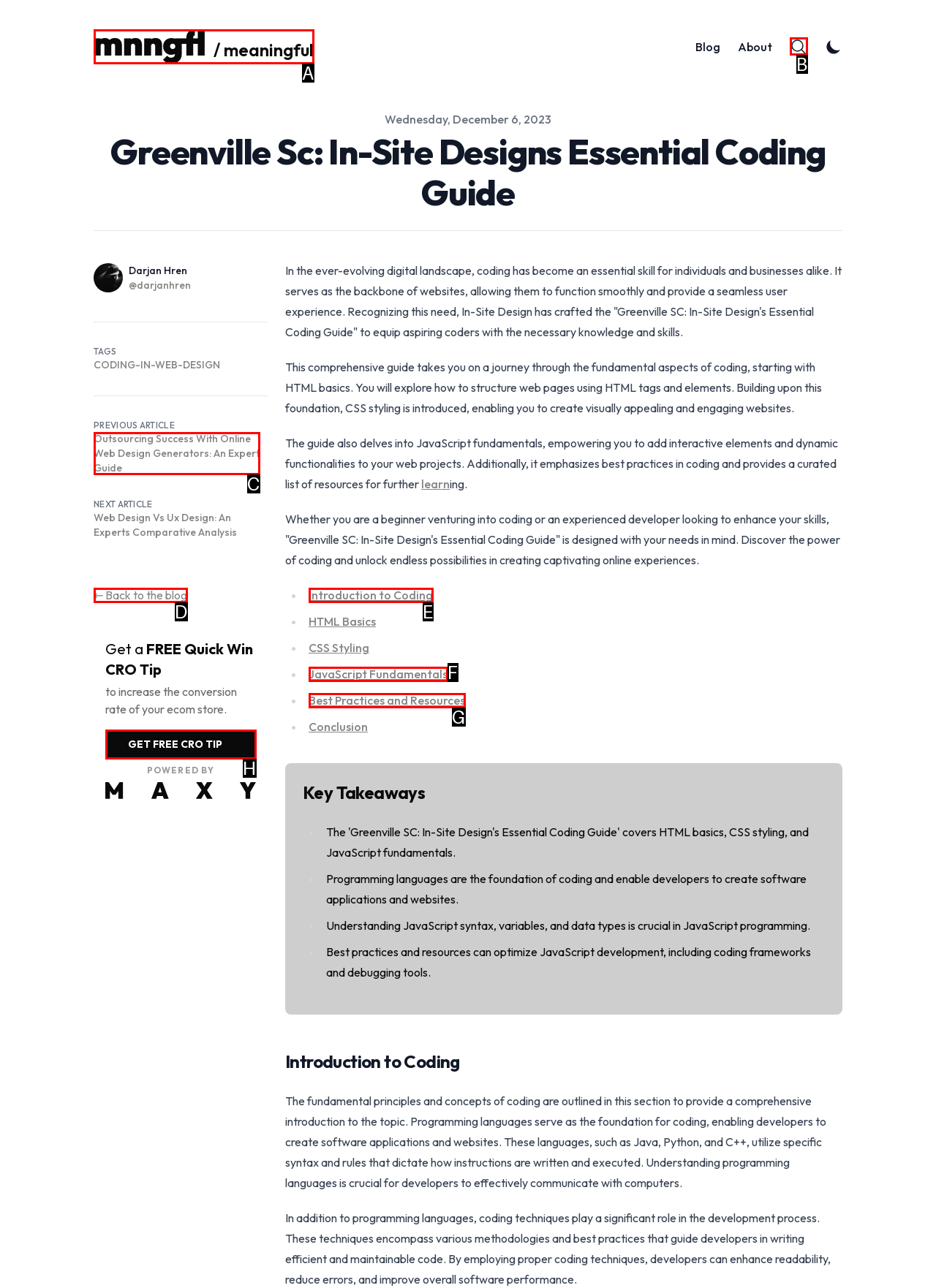Given the description: ← Back to the blog, identify the HTML element that corresponds to it. Respond with the letter of the correct option.

D